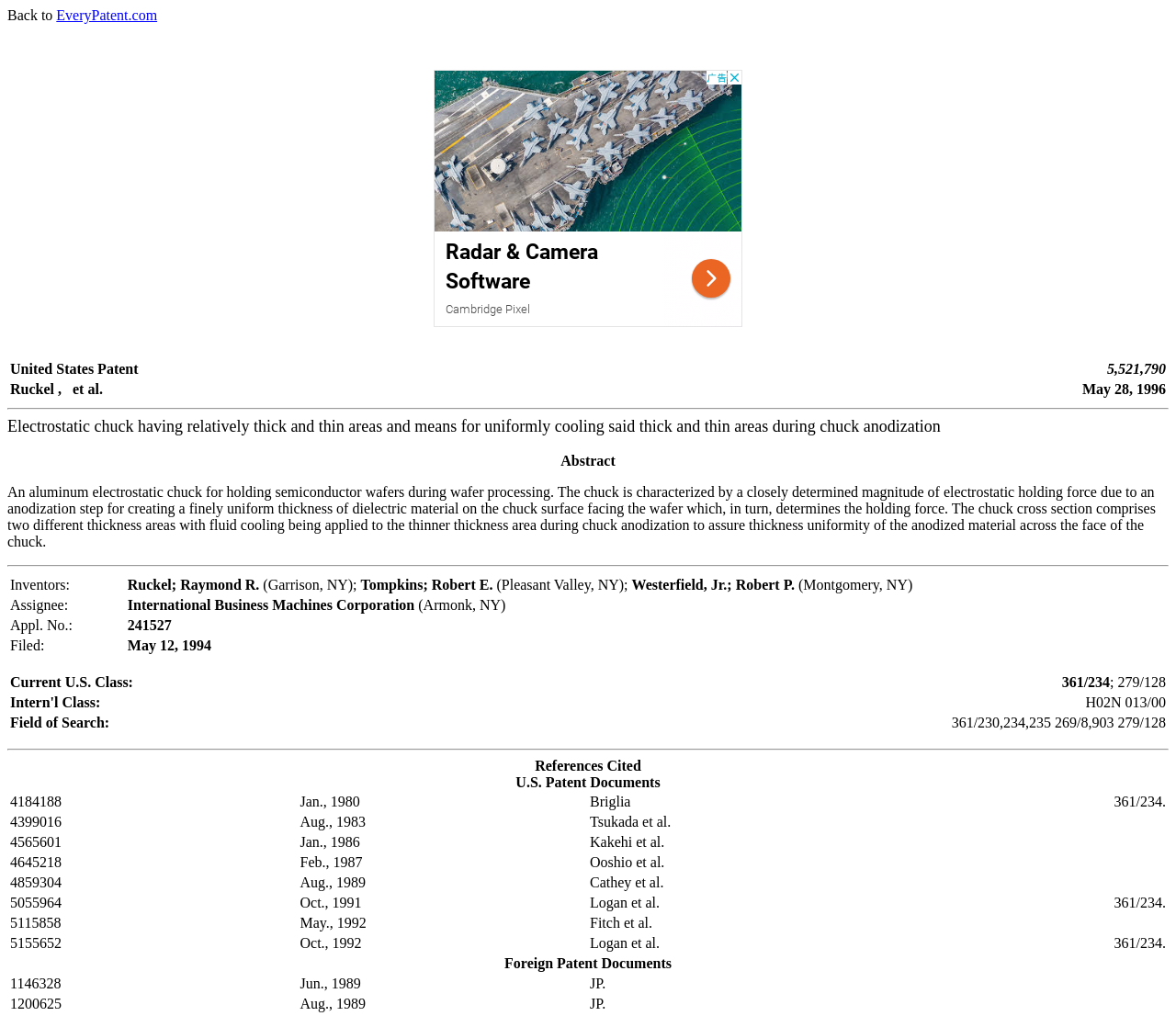Please give a succinct answer to the question in one word or phrase:
What is the patent number?

5,521,790